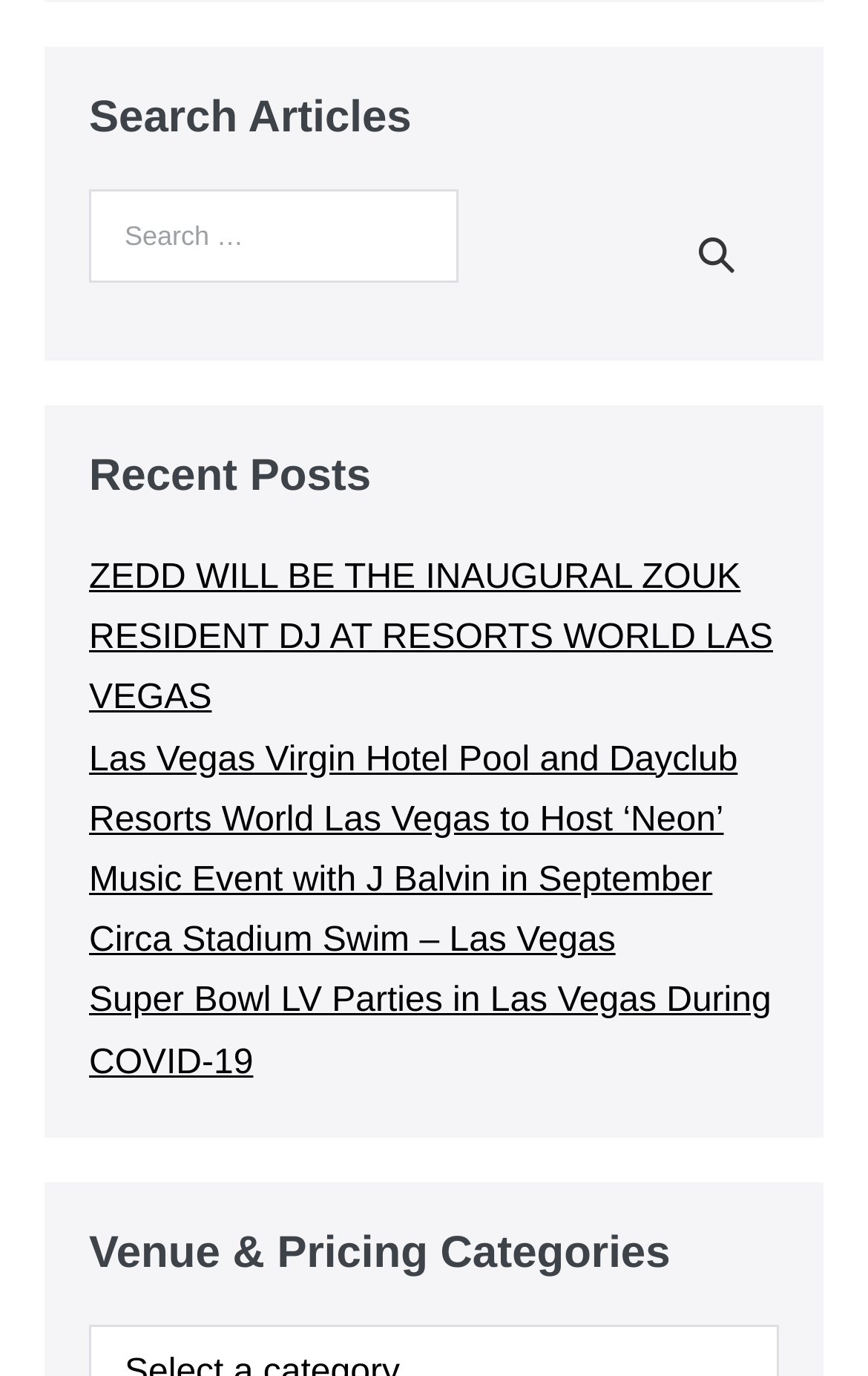What is the category of the links listed under 'Recent Posts'?
Give a one-word or short-phrase answer derived from the screenshot.

Las Vegas events